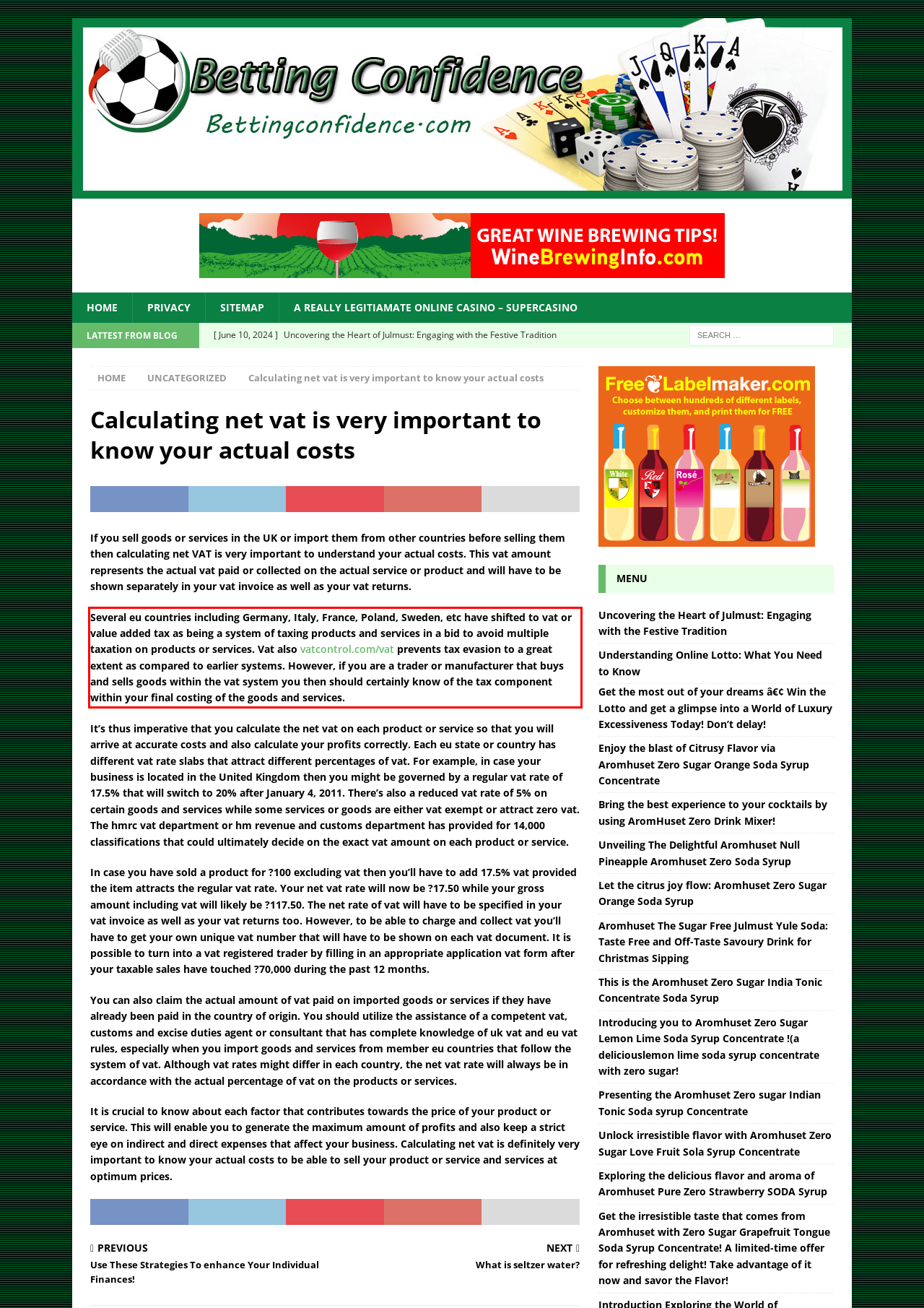You are provided with a screenshot of a webpage containing a red bounding box. Please extract the text enclosed by this red bounding box.

Several eu countries including Germany, Italy, France, Poland, Sweden, etc have shifted to vat or value added tax as being a system of taxing products and services in a bid to avoid multiple taxation on products or services. Vat also vatcontrol.com/vat prevents tax evasion to a great extent as compared to earlier systems. However, if you are a trader or manufacturer that buys and sells goods within the vat system you then should certainly know of the tax component within your final costing of the goods and services.